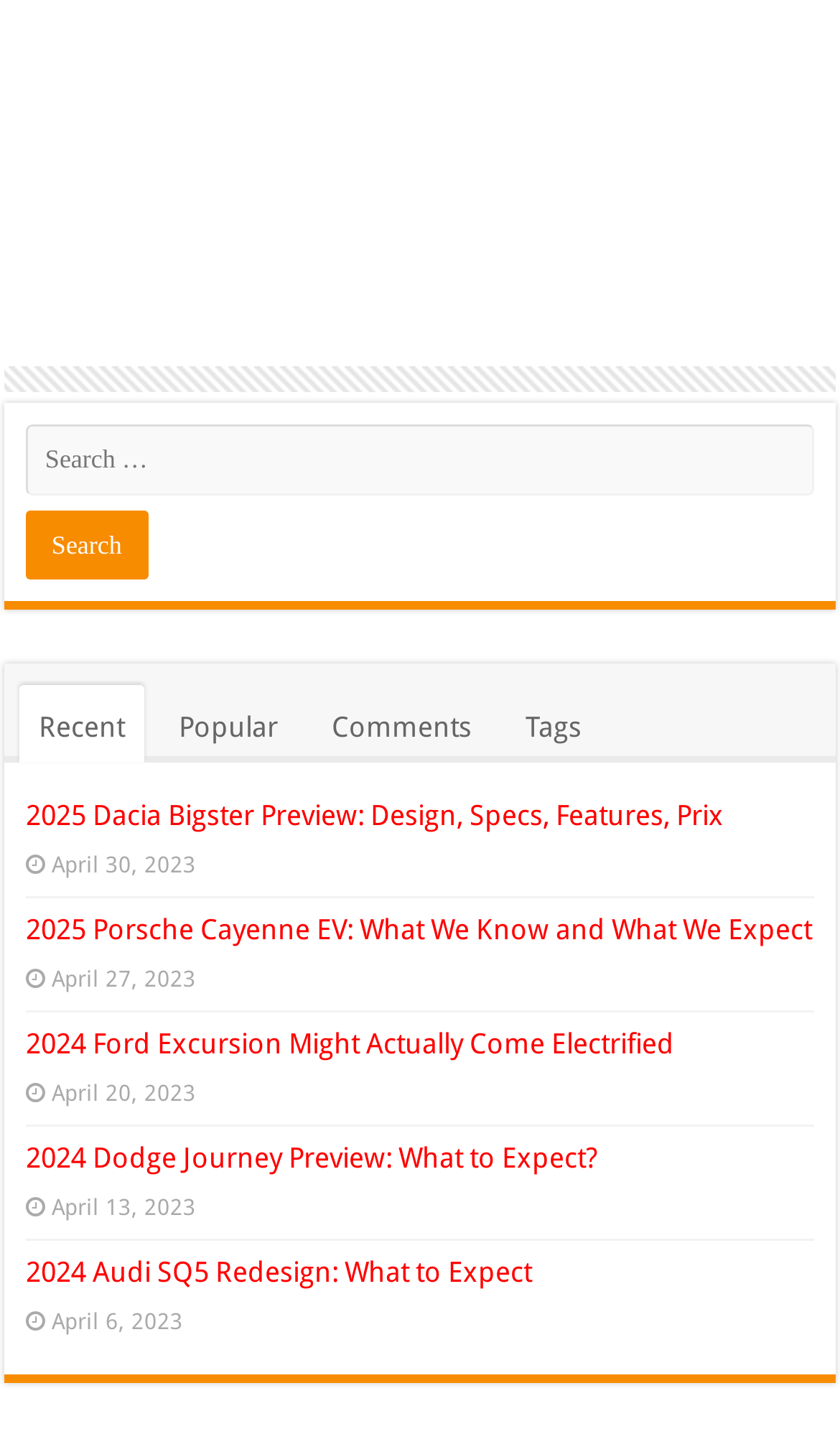What is the latest article date?
Refer to the screenshot and respond with a concise word or phrase.

April 30, 2023